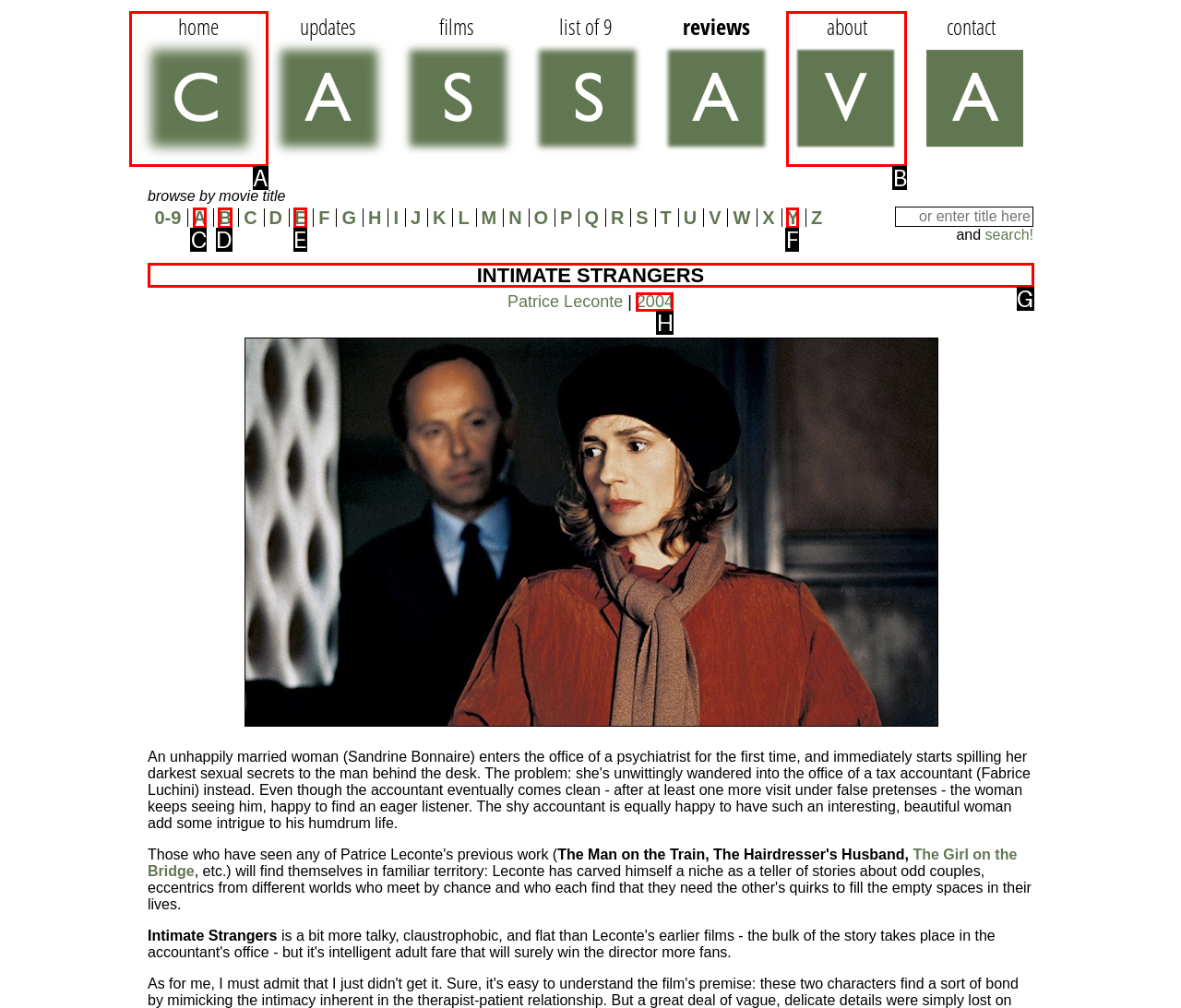Tell me the correct option to click for this task: learn about the film Intimate Strangers
Write down the option's letter from the given choices.

G